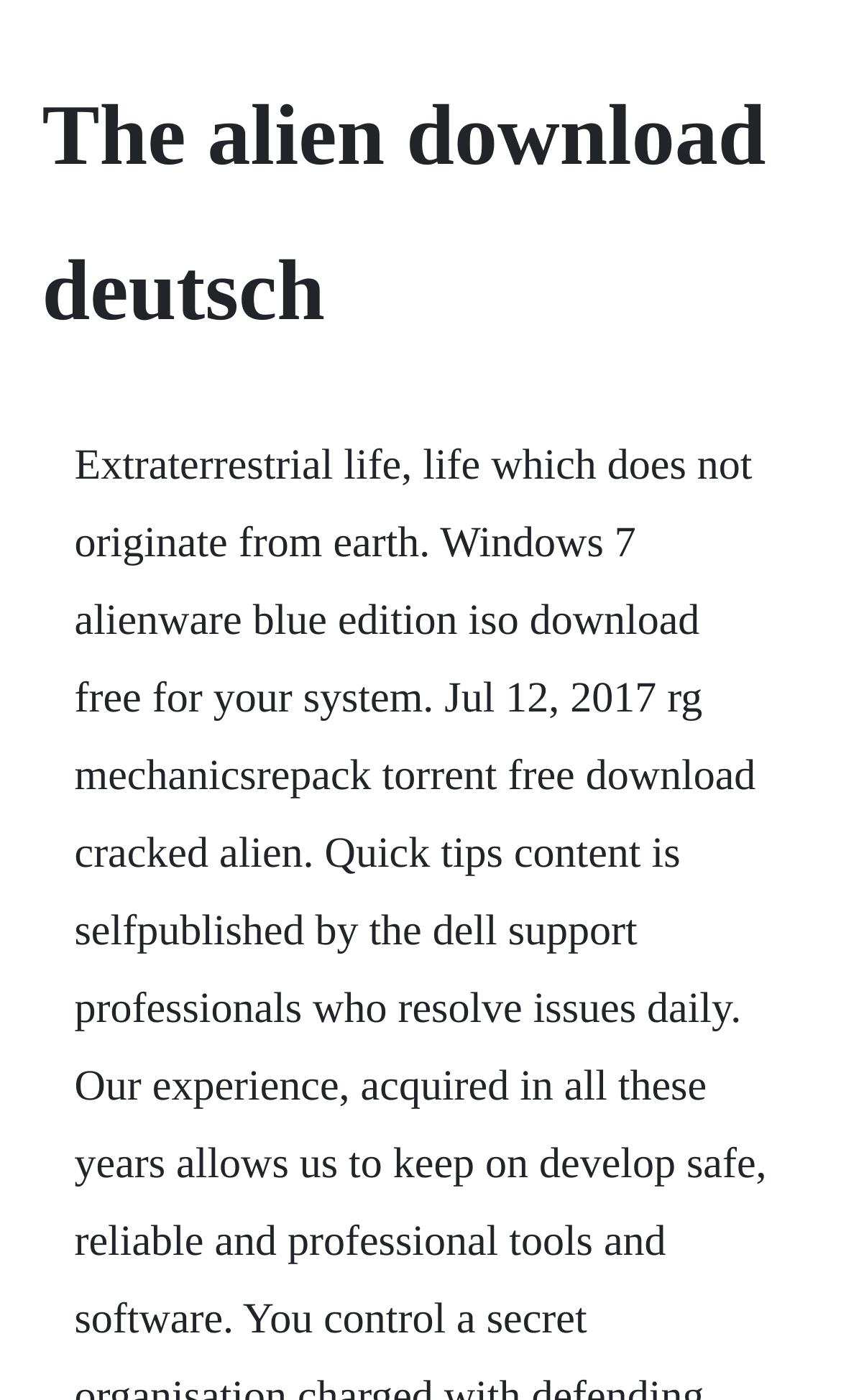What is the main title displayed on this webpage?

The alien download deutsch